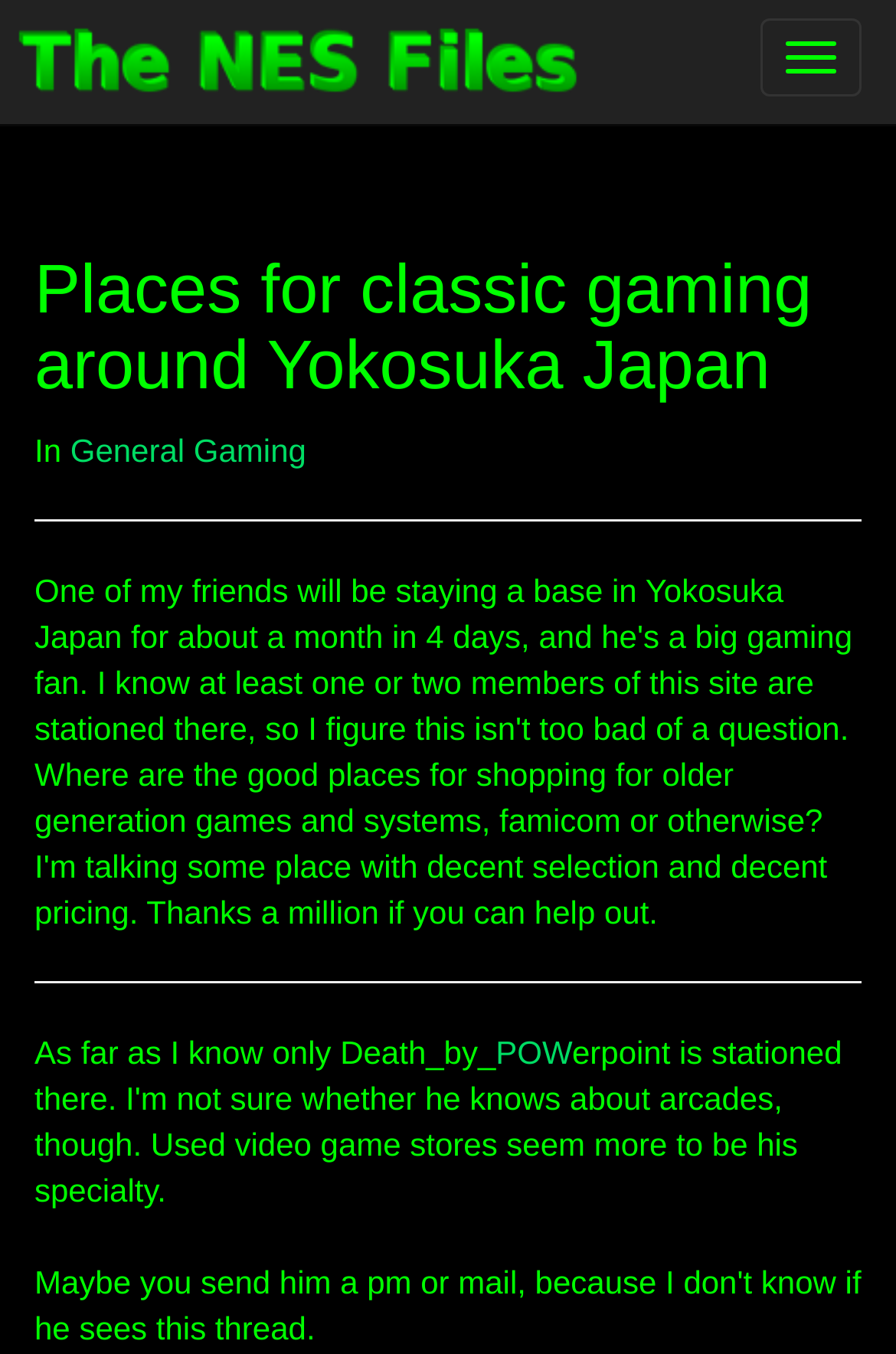Generate a comprehensive caption for the webpage you are viewing.

The webpage is about classic gaming around Yokosuka, Japan, with a focus on places to explore. At the top right corner, there is a button labeled "Toggle navigation". Below it, there is a link with an accompanying image on the left side, which takes up most of the top section of the page. 

The main heading "Places for classic gaming around Yokosuka Japan" is prominently displayed in the middle of the top section. Underneath the heading, there is a brief phrase "In" followed by a link to "General Gaming". 

A horizontal separator line divides the top section from the rest of the content. Further down, there is a paragraph of text that starts with "As far as I know only Death_by_" and includes a link to "POW". Another horizontal separator line is located below this text, separating it from the rest of the page.